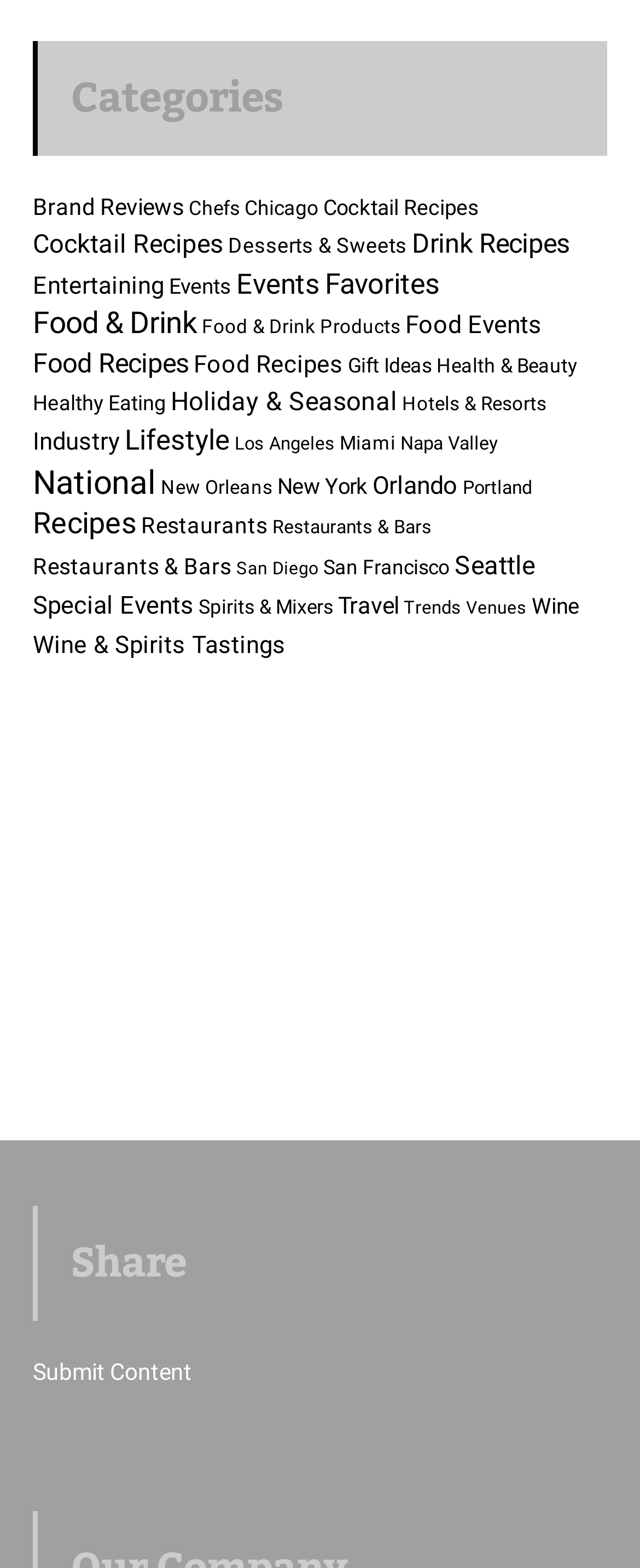Determine the bounding box coordinates of the clickable area required to perform the following instruction: "Share". The coordinates should be represented as four float numbers between 0 and 1: [left, top, right, bottom].

[0.051, 0.769, 0.949, 0.842]